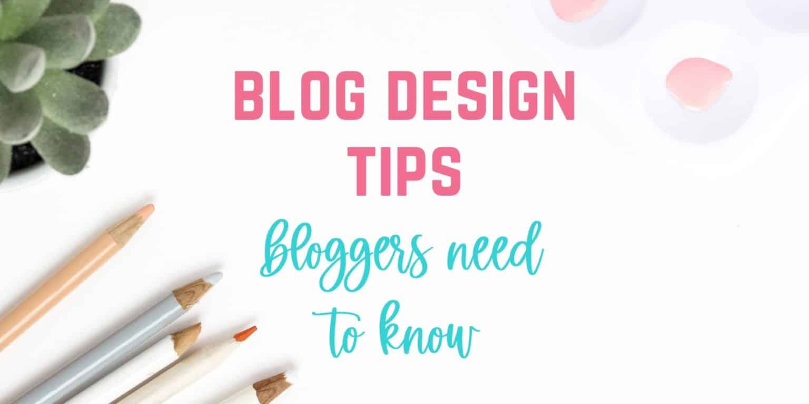What is the purpose of the blog post?
Please answer using one word or phrase, based on the screenshot.

to equip bloggers with design strategies